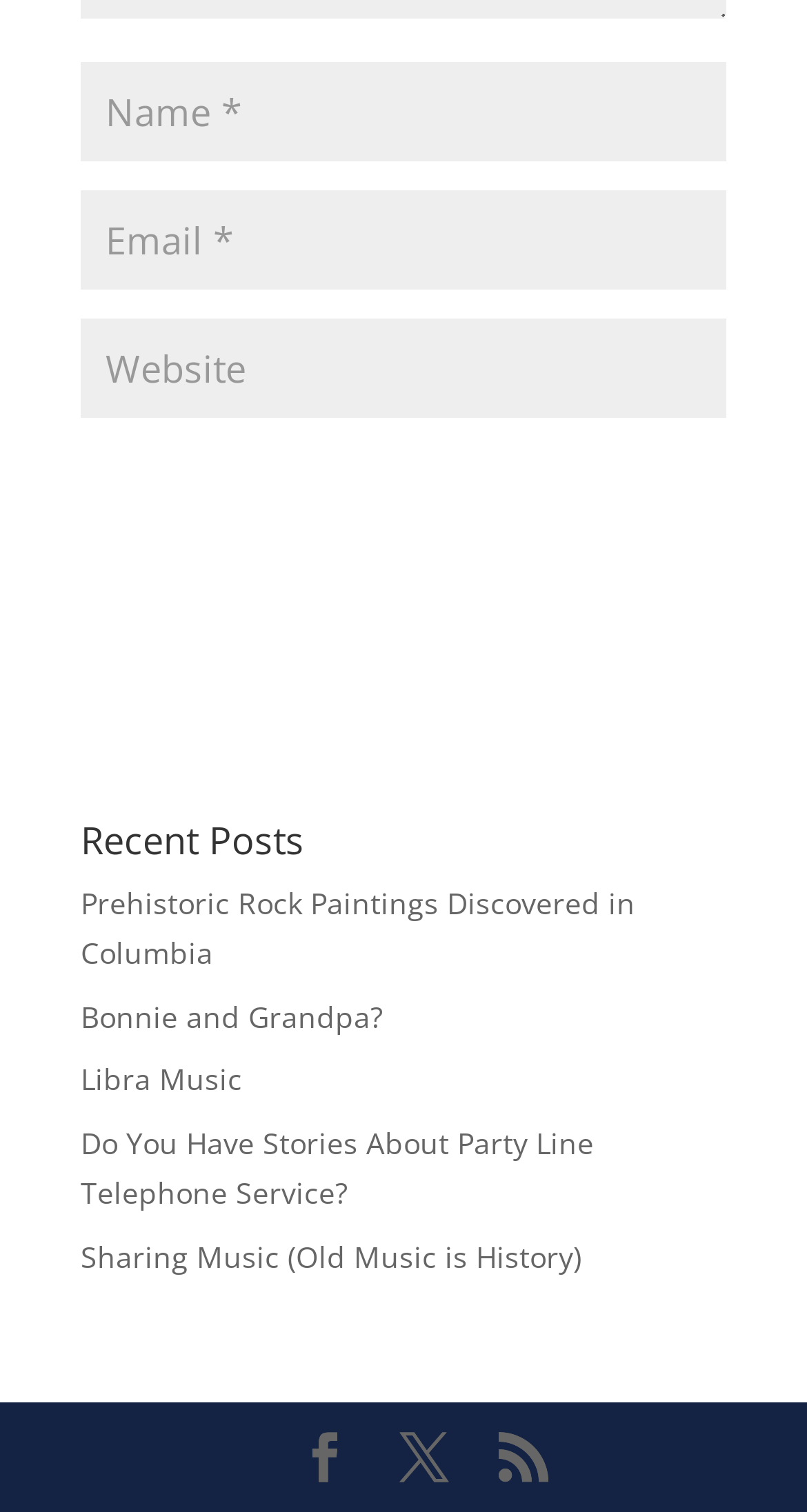Find the bounding box coordinates of the clickable area required to complete the following action: "Enter your name".

[0.1, 0.041, 0.9, 0.107]